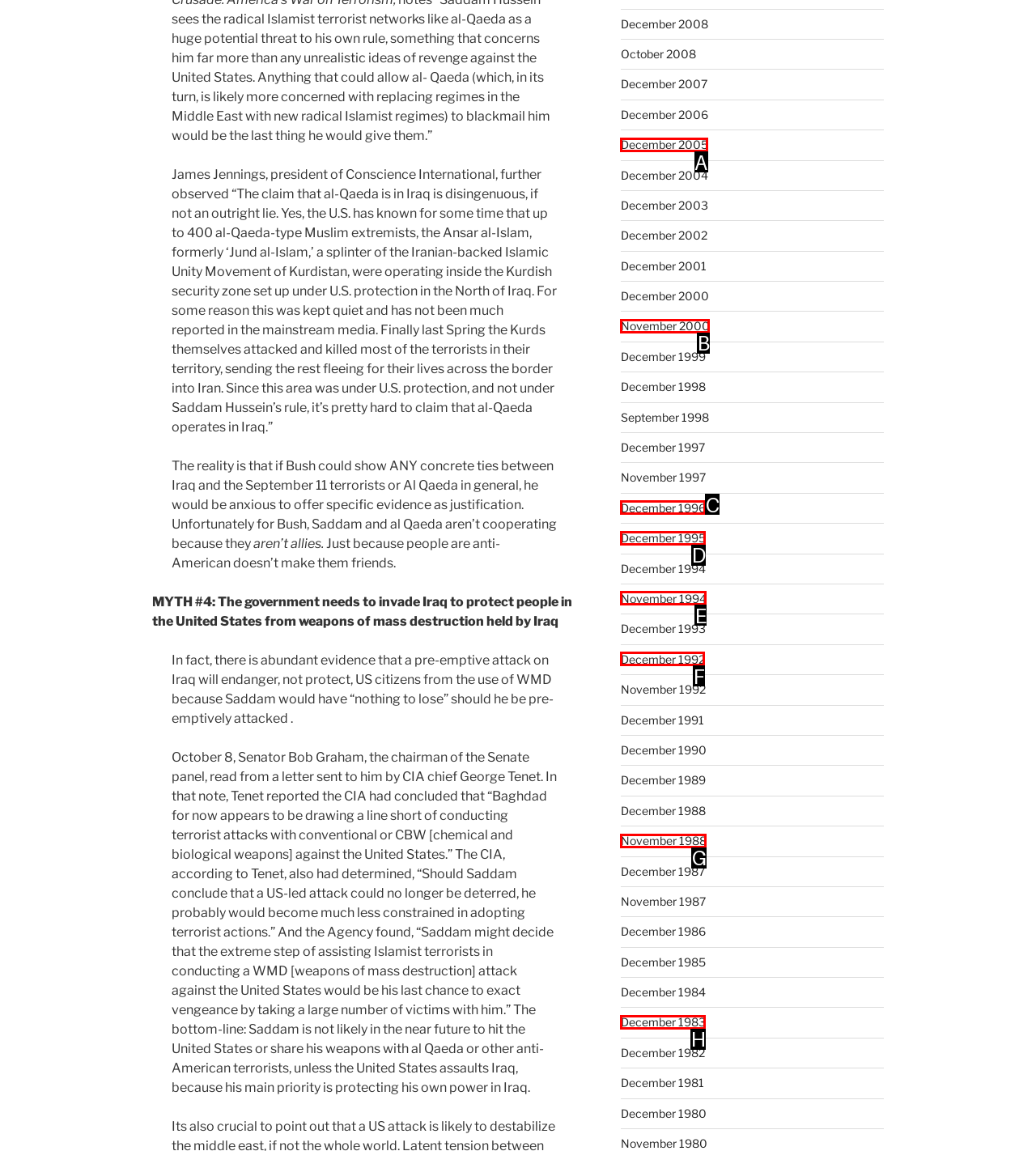To complete the task: Click on December 2005, which option should I click? Answer with the appropriate letter from the provided choices.

A